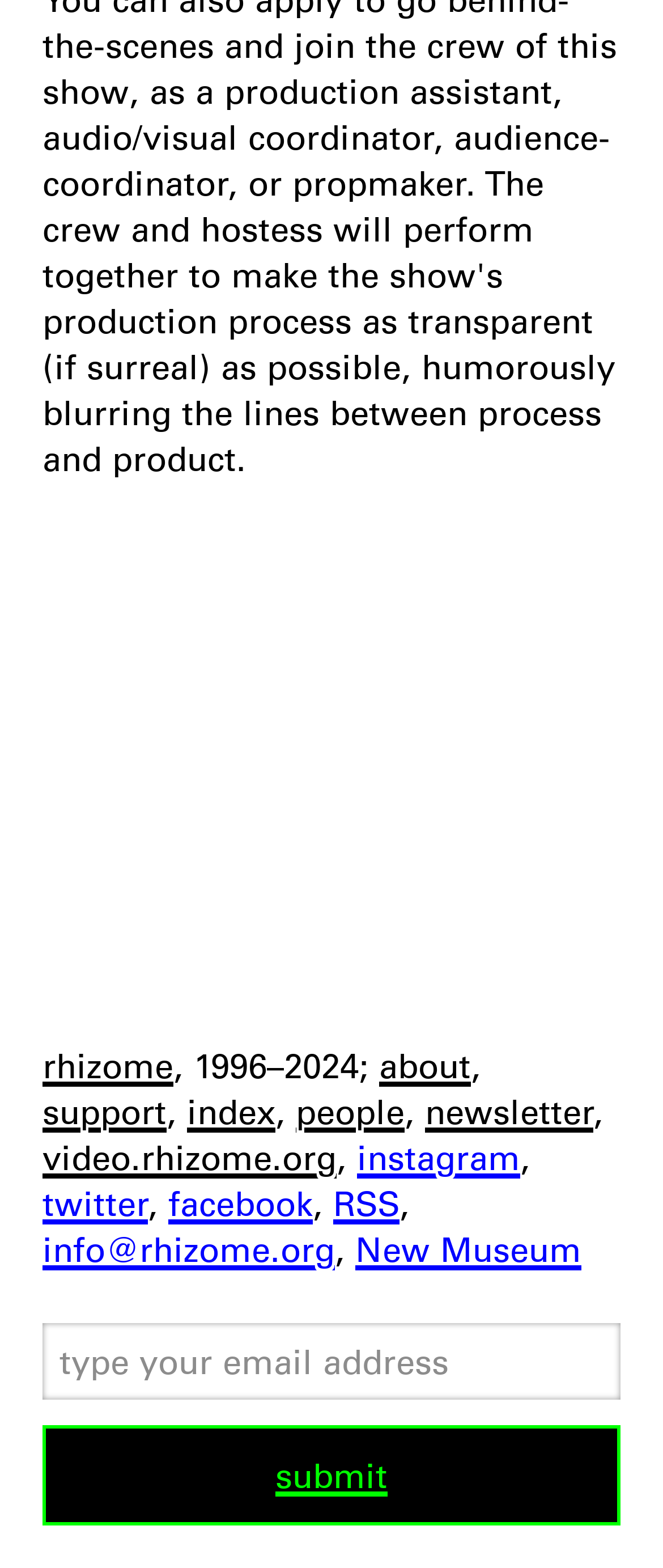Please identify the bounding box coordinates of the clickable region that I should interact with to perform the following instruction: "go to about page". The coordinates should be expressed as four float numbers between 0 and 1, i.e., [left, top, right, bottom].

[0.572, 0.666, 0.71, 0.693]